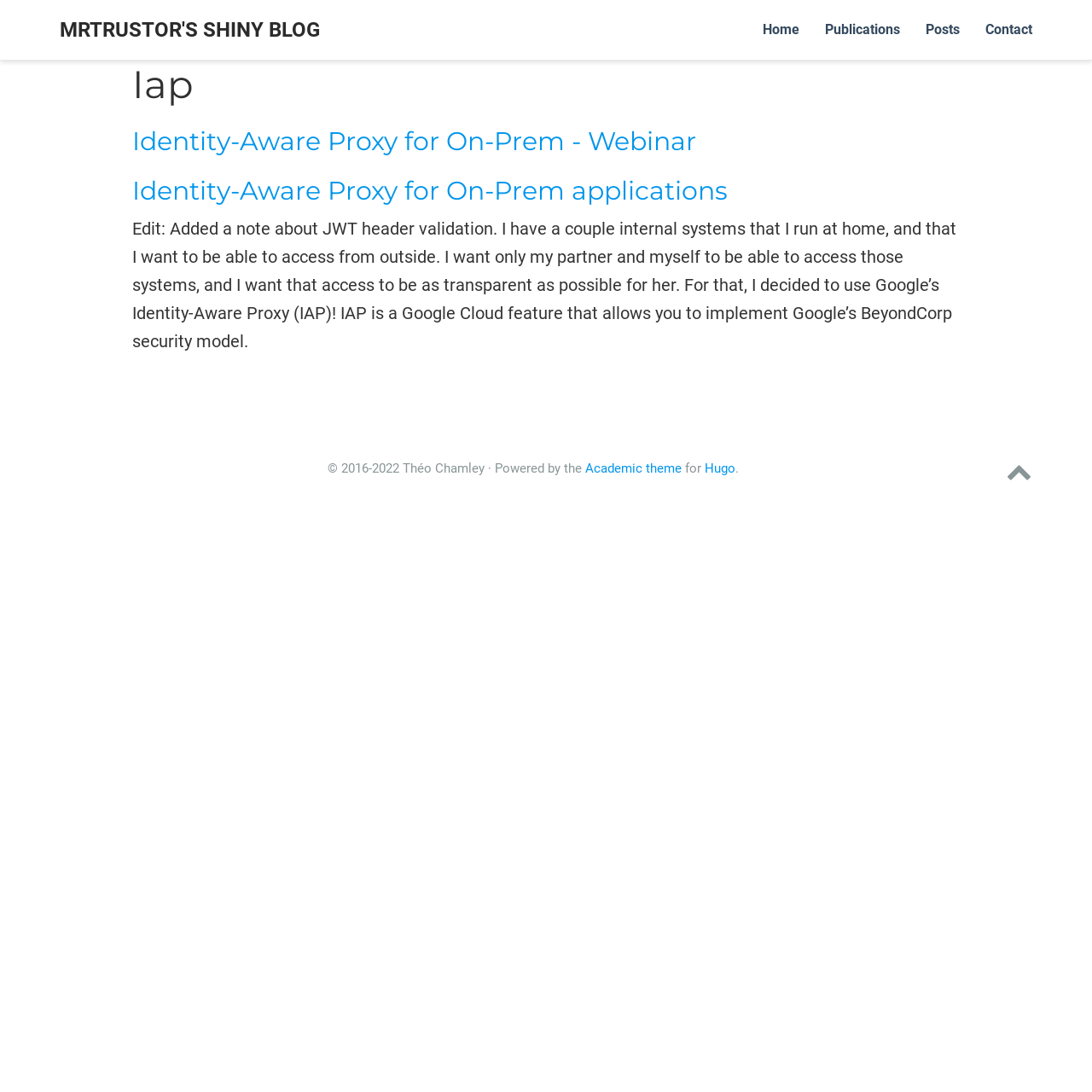How many main navigation links are there?
Answer the question with a single word or phrase, referring to the image.

4